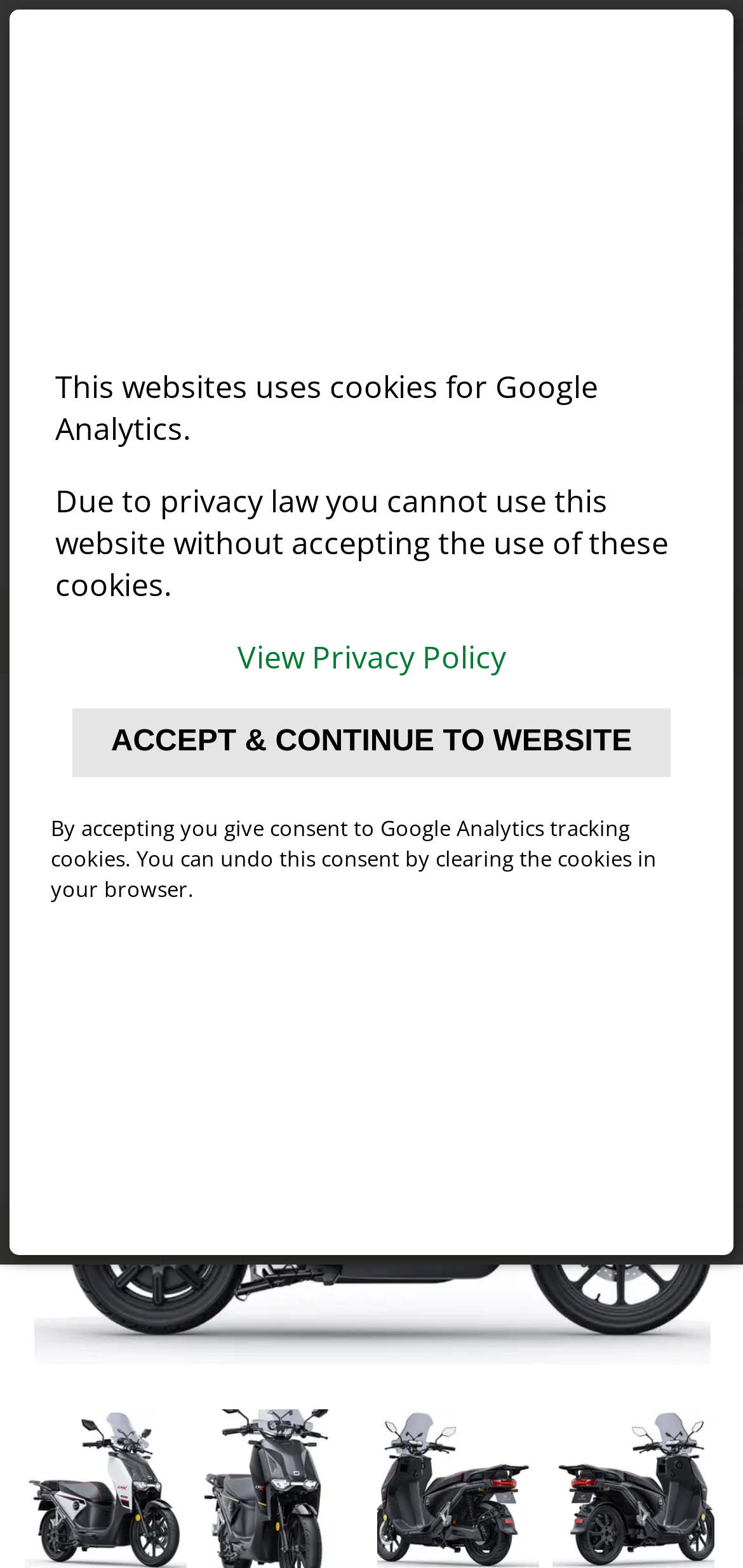How many buttons are on the webpage?
Using the screenshot, give a one-word or short phrase answer.

5